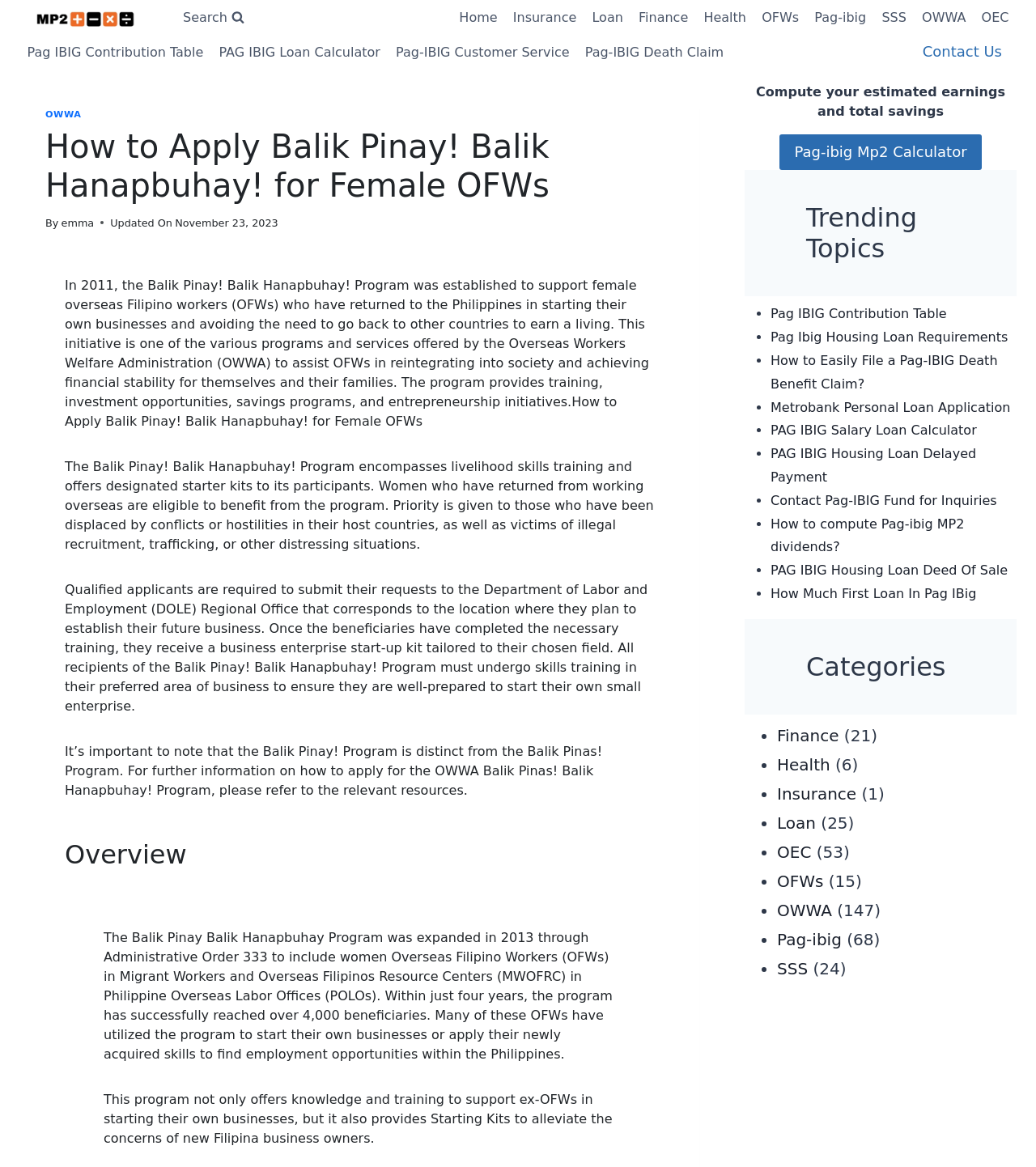Please give a succinct answer using a single word or phrase:
What is the purpose of the Balik Pinay! Balik Hanapbuhay! Program?

Support female OFWs